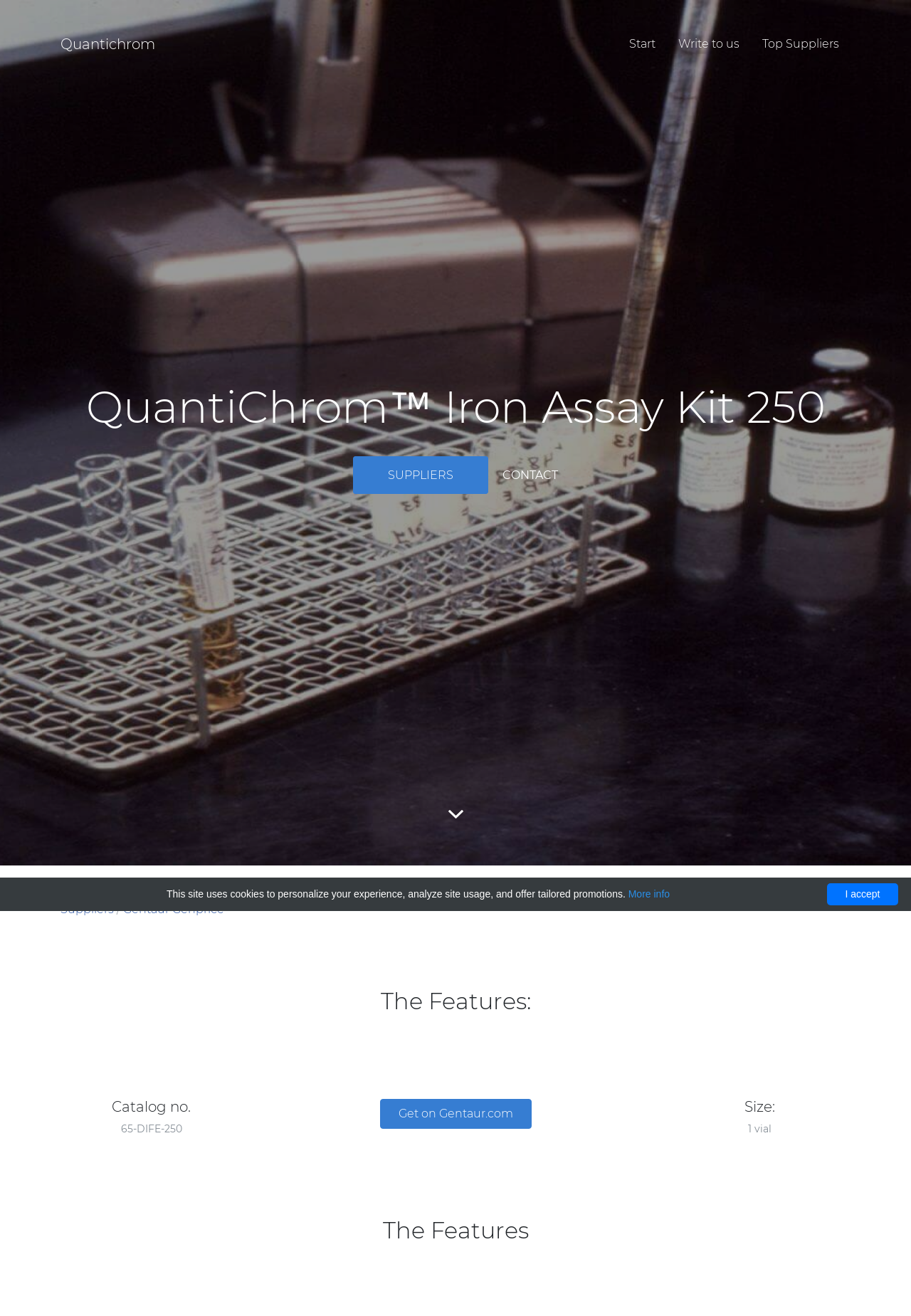Describe the entire webpage, focusing on both content and design.

The webpage is about the QuantiChrom Iron Assay Kit 250, a product from Quantichrom. At the top left, there is a link to the Quantichrom website. Below it, there is a heading that displays the product name. 

On the top right, there are several links, including "Start", "Write to us", and "Top Suppliers". 

In the middle of the page, there is a prominent button labeled "SUPPLIERS" and a link to "CONTACT" on its right. Below these elements, there is a section that lists suppliers, including Gentaur Genprice. 

Further down, there is a section titled "The Features:" that highlights the key characteristics of the product. Below this section, there are two columns of information. The left column displays the catalog number "65-DIFE-250" and a link to "Get on Gentaur.com". The right column shows the product size, which is "1 vial". 

At the bottom of the page, there is a repeated heading "The Features" and a section that discusses the use of cookies on the website. This section includes a link to "More info" for those who want to learn more about the website's cookie policy.